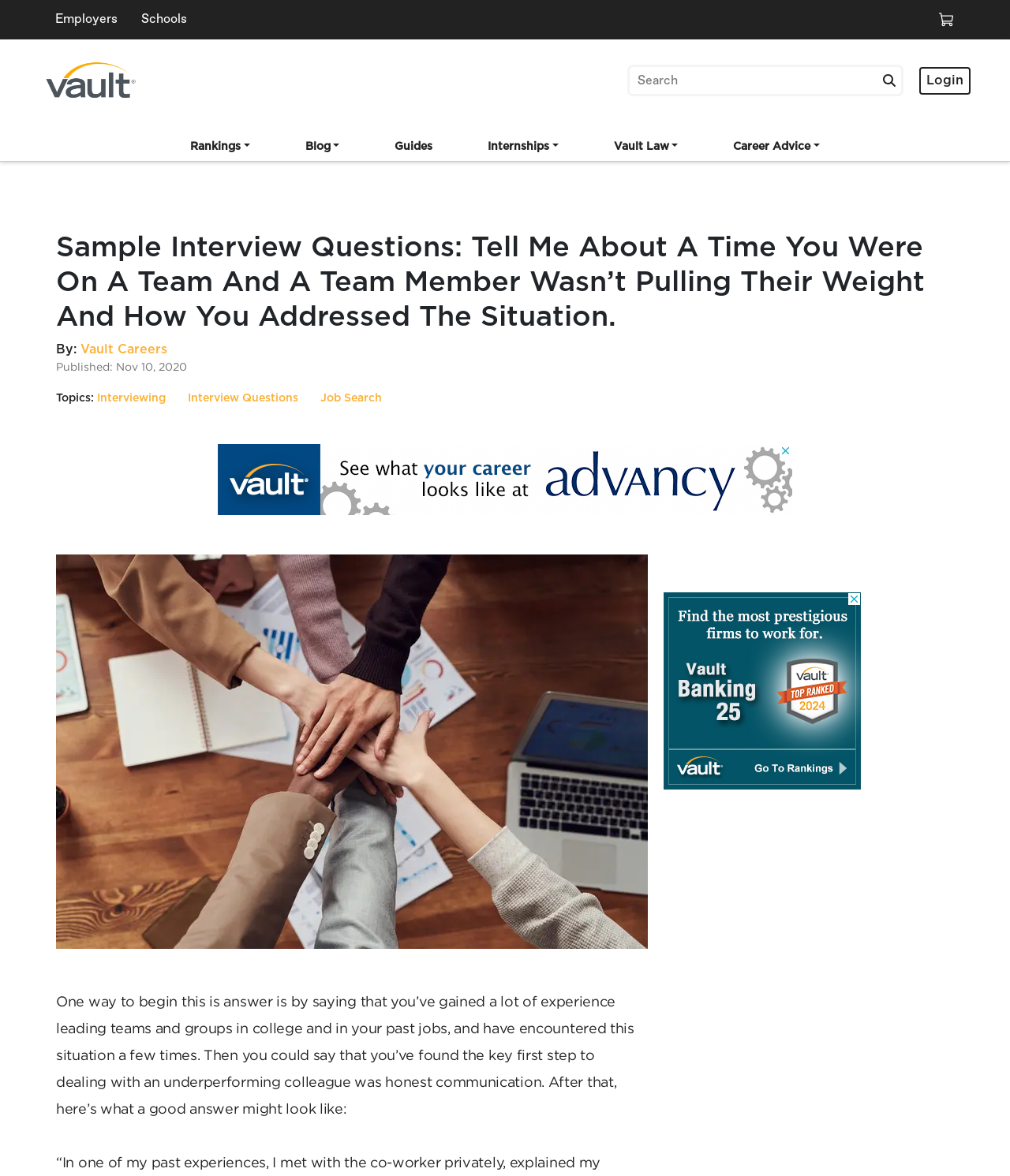Specify the bounding box coordinates of the area to click in order to execute this command: 'Click the 'Employers' link'. The coordinates should consist of four float numbers ranging from 0 to 1, and should be formatted as [left, top, right, bottom].

[0.055, 0.007, 0.116, 0.027]